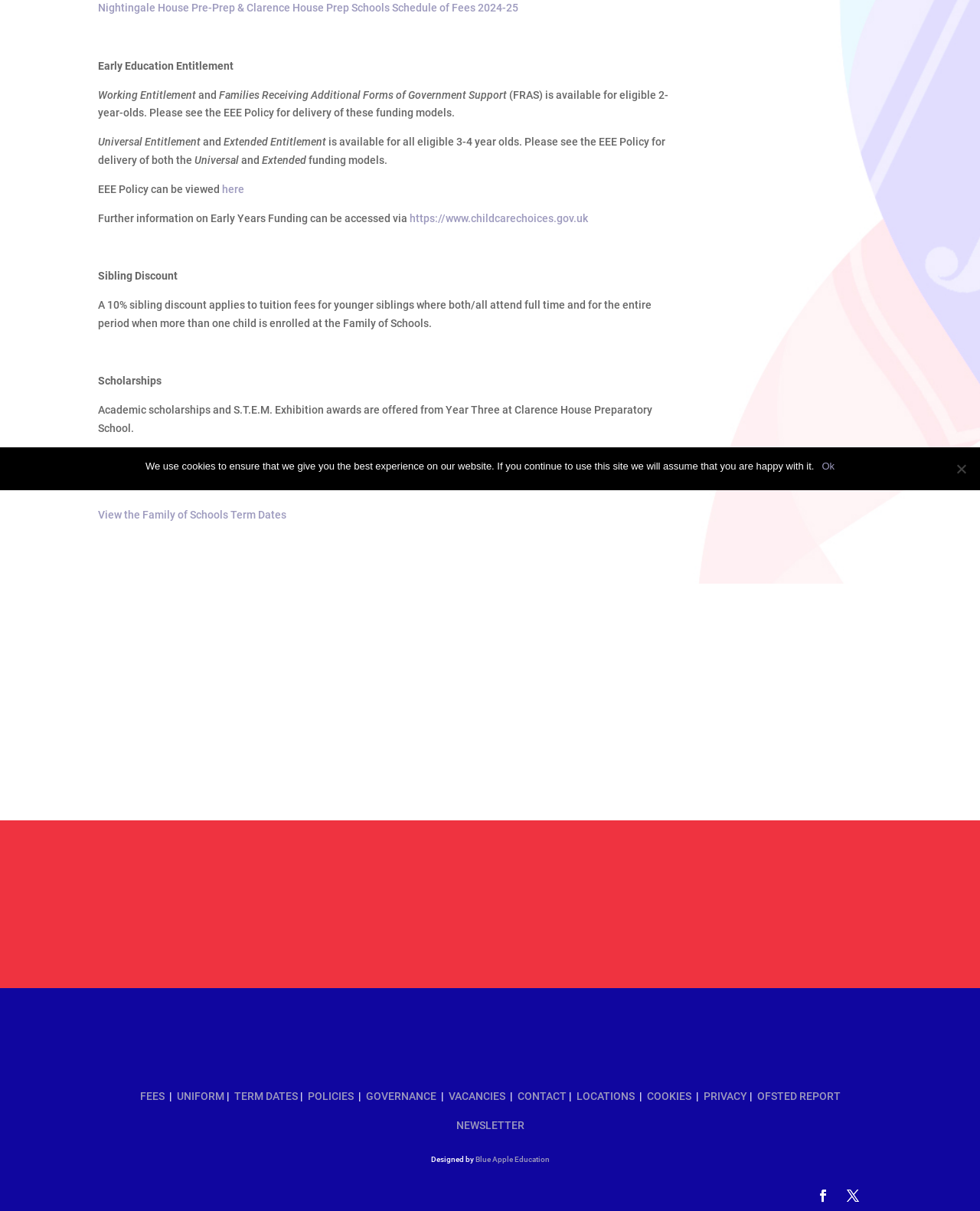Return the bounding box coordinates of the UI element that corresponds to this description: "Holiday clubs". The coordinates must be given as four float numbers in the range of 0 and 1, [left, top, right, bottom].

[0.531, 0.733, 0.598, 0.744]